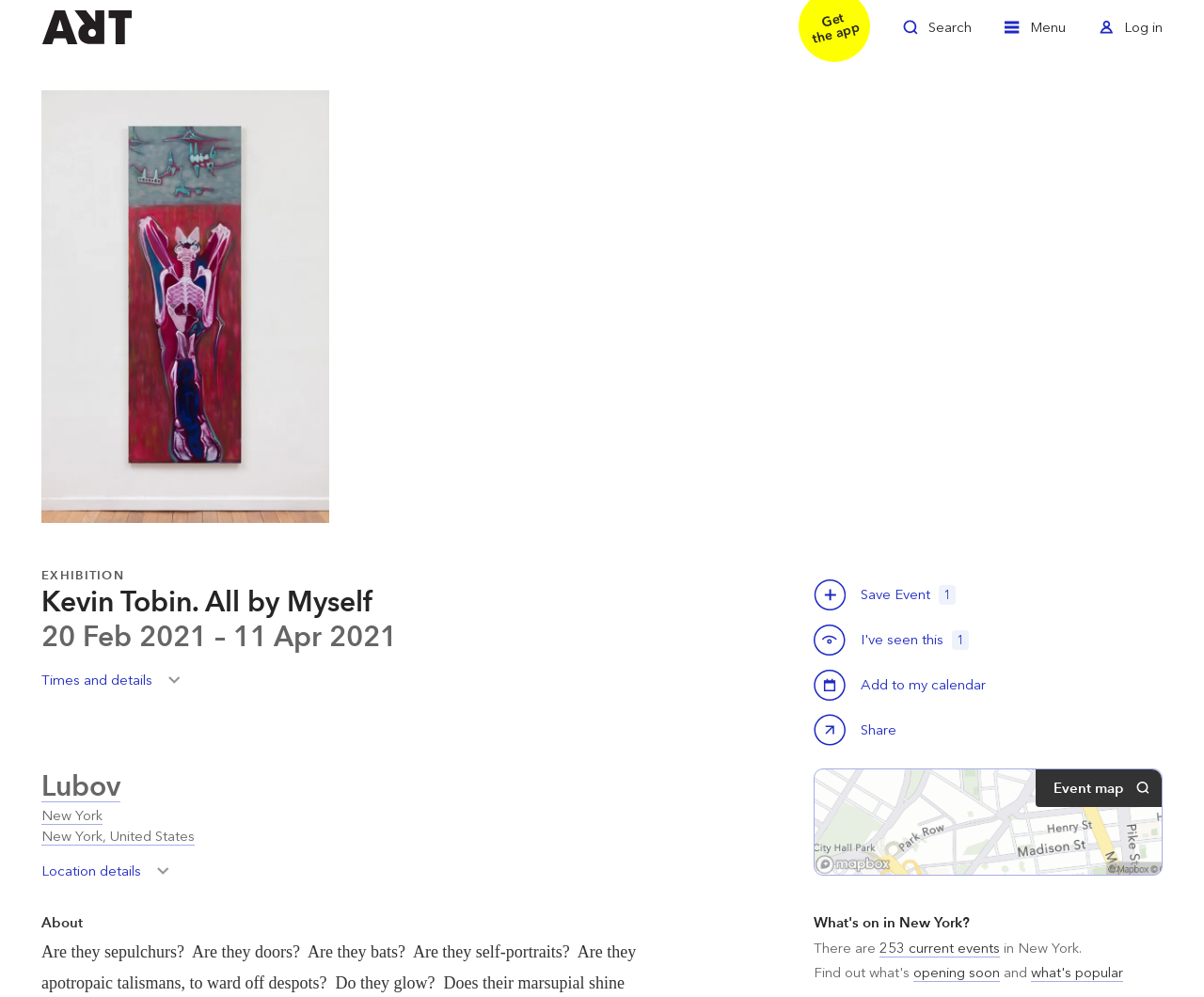From the webpage screenshot, predict the bounding box coordinates (top-left x, top-left y, bottom-right x, bottom-right y) for the UI element described here: Lubov

[0.034, 0.771, 0.1, 0.806]